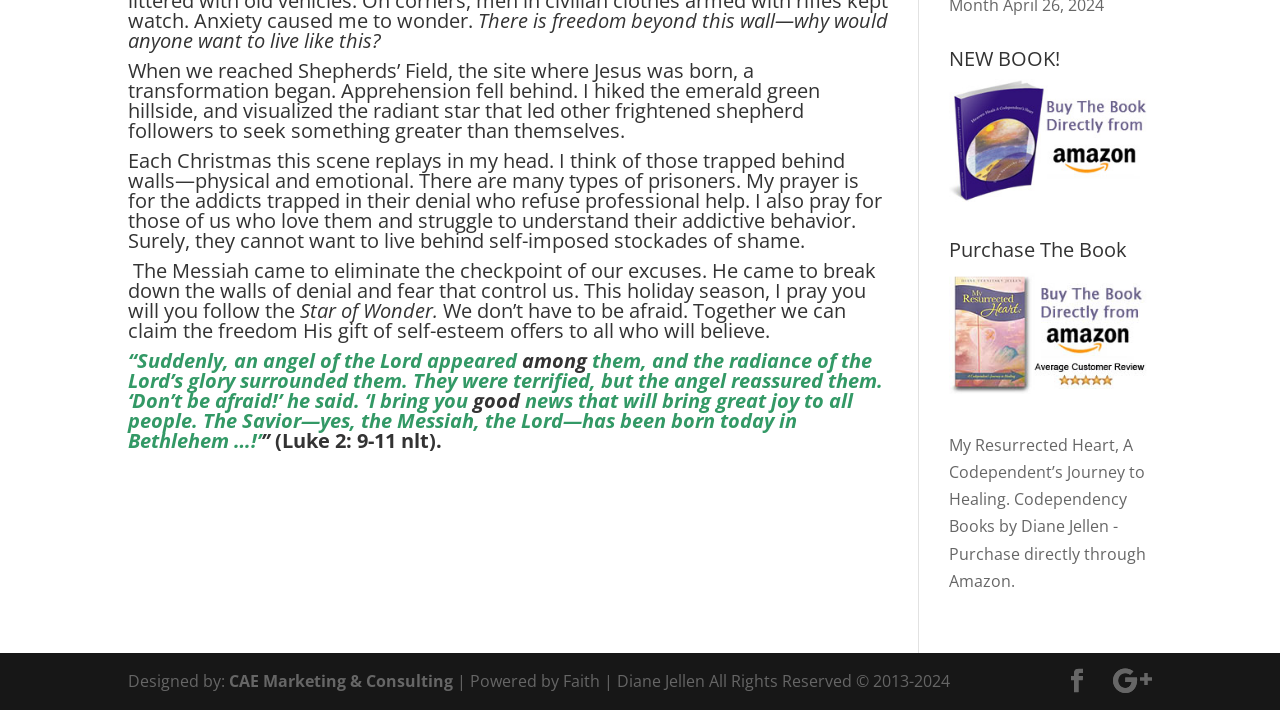Extract the bounding box coordinates for the UI element described as: "parent_node: NEW BOOK!".

[0.741, 0.261, 0.9, 0.292]